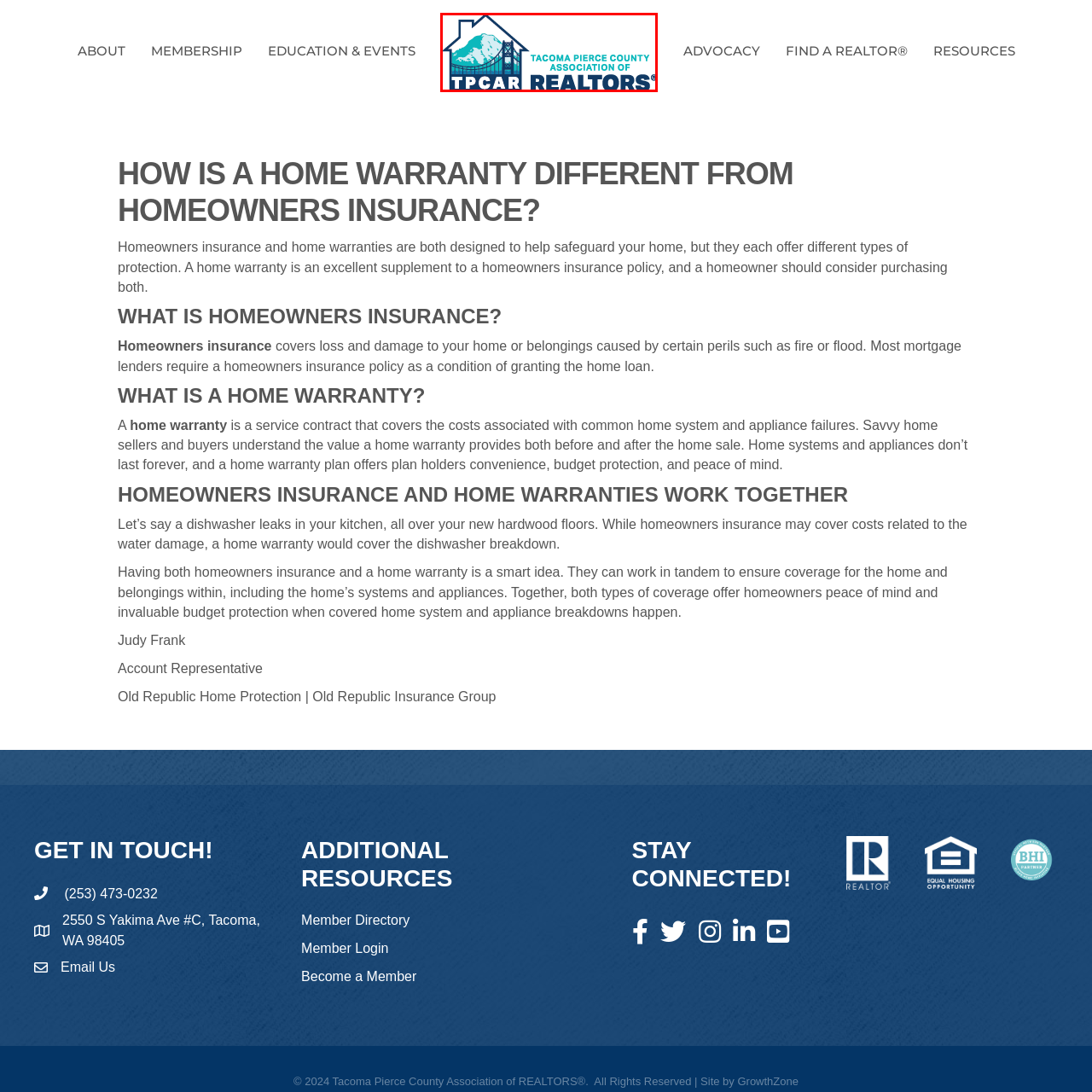Look closely at the section within the red border and give a one-word or brief phrase response to this question: 
What is the color of the organization's name?

Blue and teal